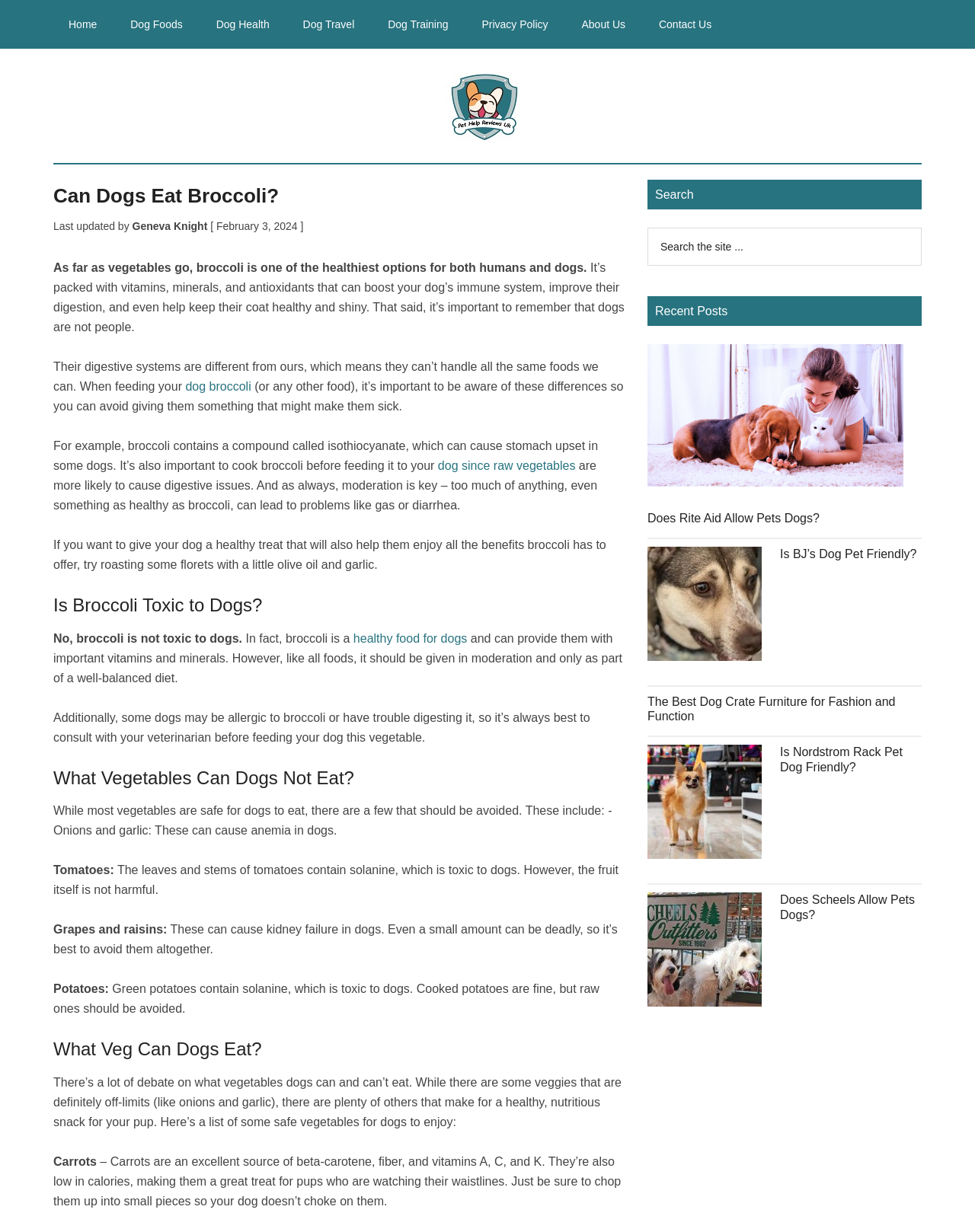Using the provided element description "Broadstreet Impact Fund Services", determine the bounding box coordinates of the UI element.

None